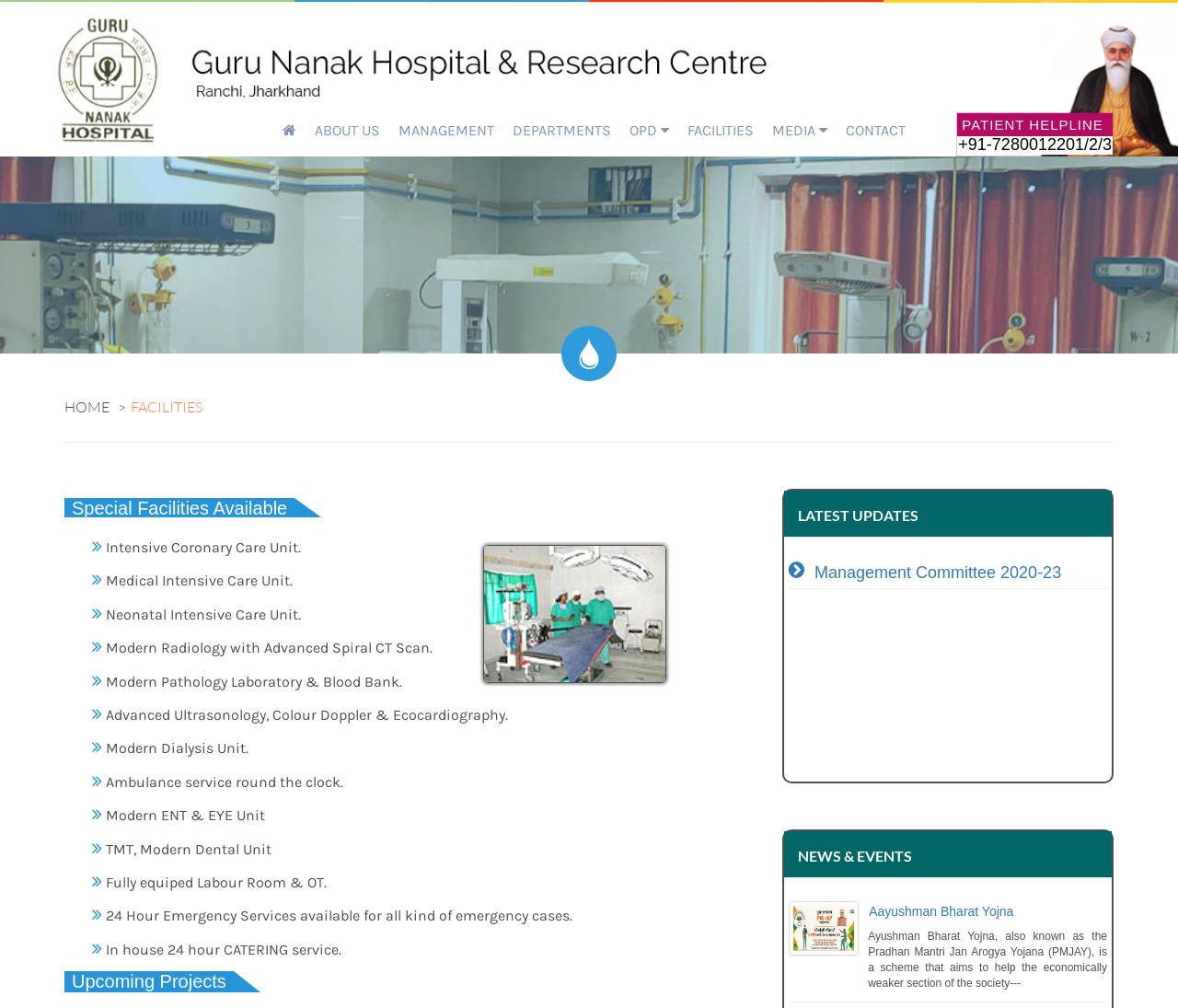Give a one-word or one-phrase response to the question:
How many special facilities are listed?

10